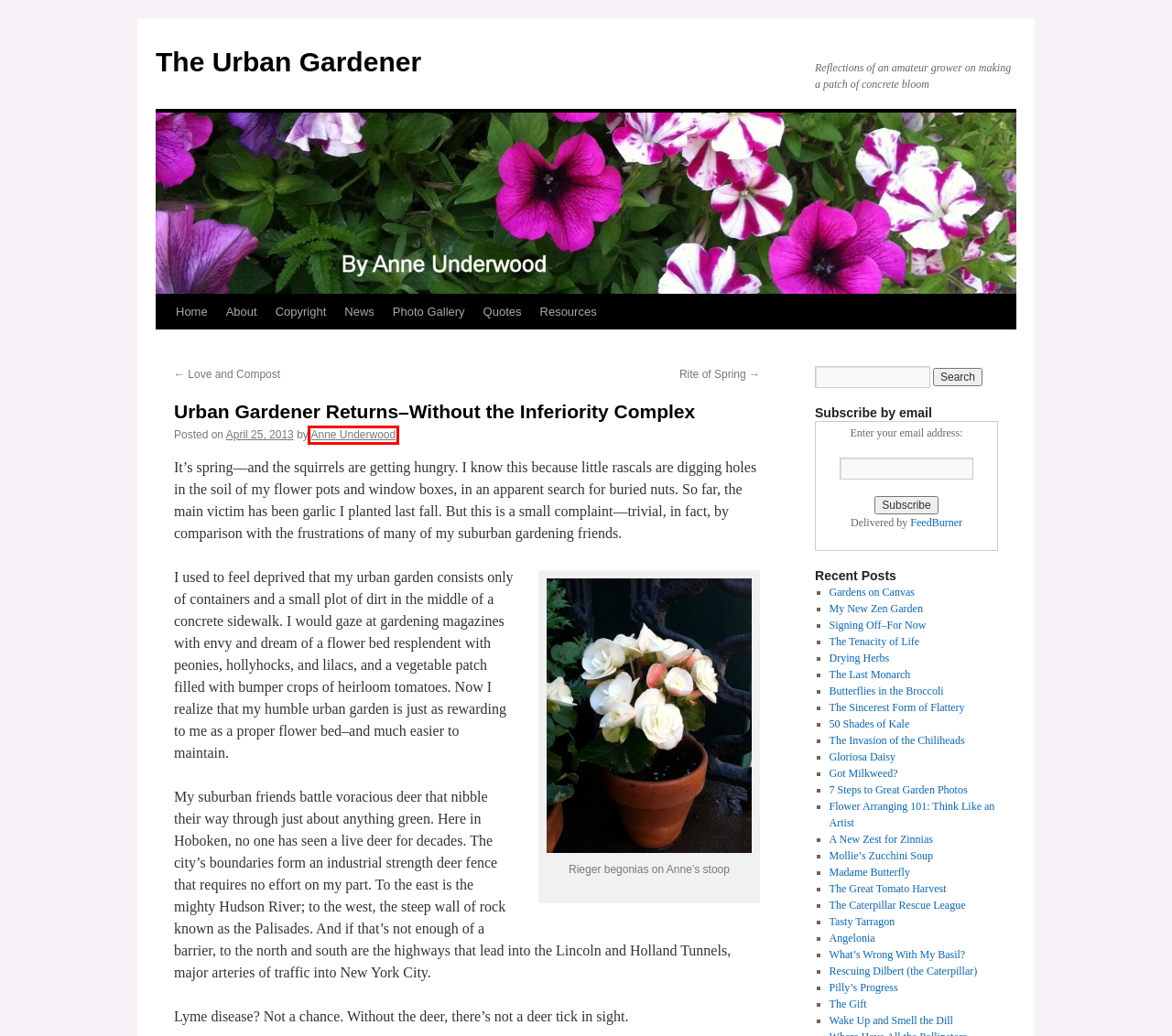You are given a screenshot of a webpage with a red rectangle bounding box around an element. Choose the best webpage description that matches the page after clicking the element in the bounding box. Here are the candidates:
A. Wake Up and Smell the Dill | The Urban Gardener
B. 50 Shades of Kale | The Urban Gardener
C. Resources | The Urban Gardener
D. Anne Underwood | The Urban Gardener
E. Flower Arranging 101: Think Like an Artist | The Urban Gardener
F. Gloriosa Daisy | The Urban Gardener
G. The Urban Gardener | Reflections of an amateur grower on making a patch of concrete bloom
H. The Great Tomato Harvest | The Urban Gardener

D